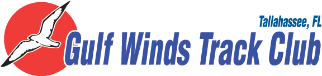Refer to the image and provide an in-depth answer to the question:
Where is the Gulf Winds Track Club located?

The caption includes the tagline 'Tallahassee, FL', which indicates the geographical location of the Gulf Winds Track Club, specifically in Tallahassee, Florida.